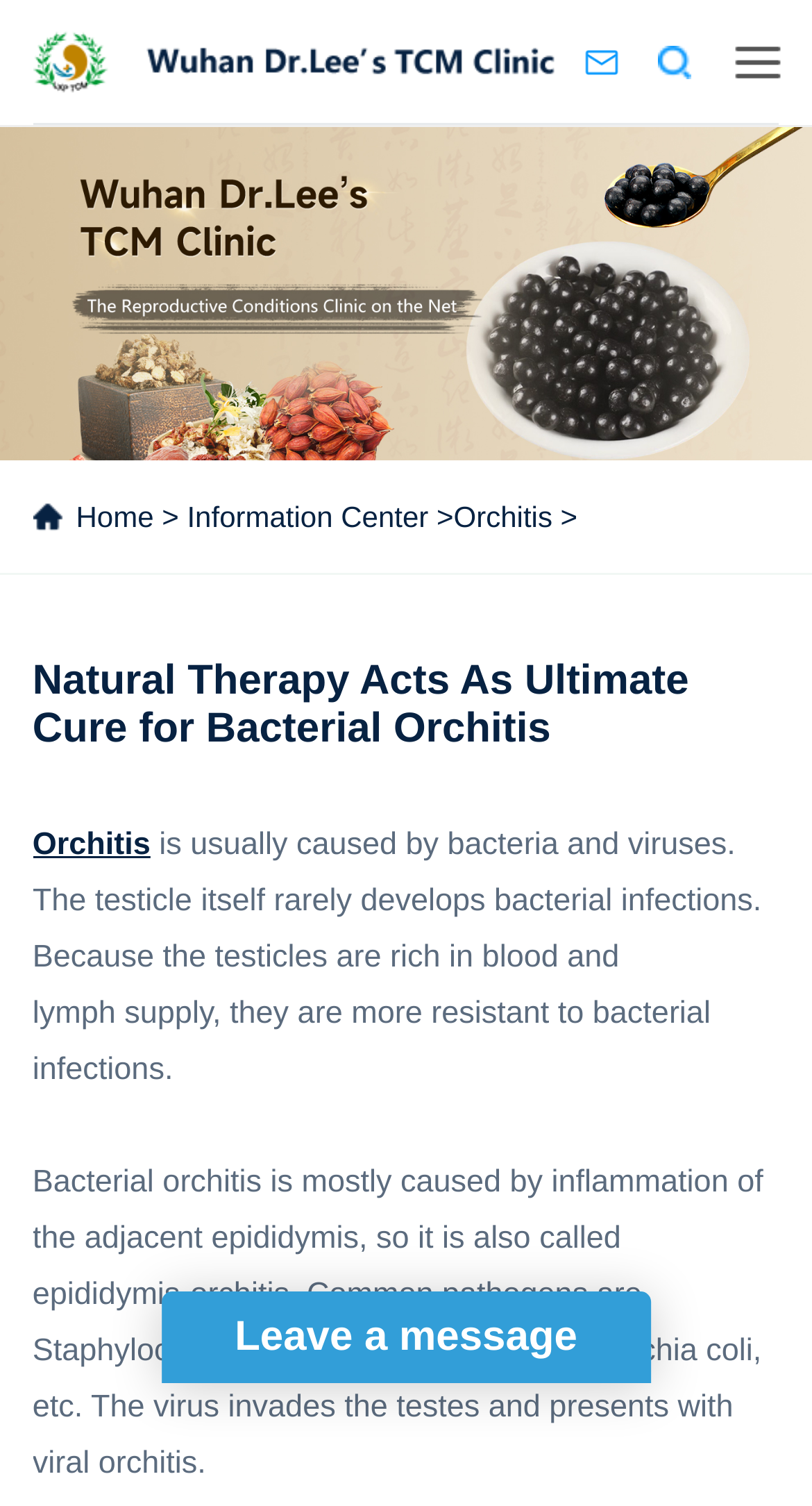Identify the bounding box for the described UI element: "parent_node: Contact us".

[0.04, 0.013, 0.704, 0.068]